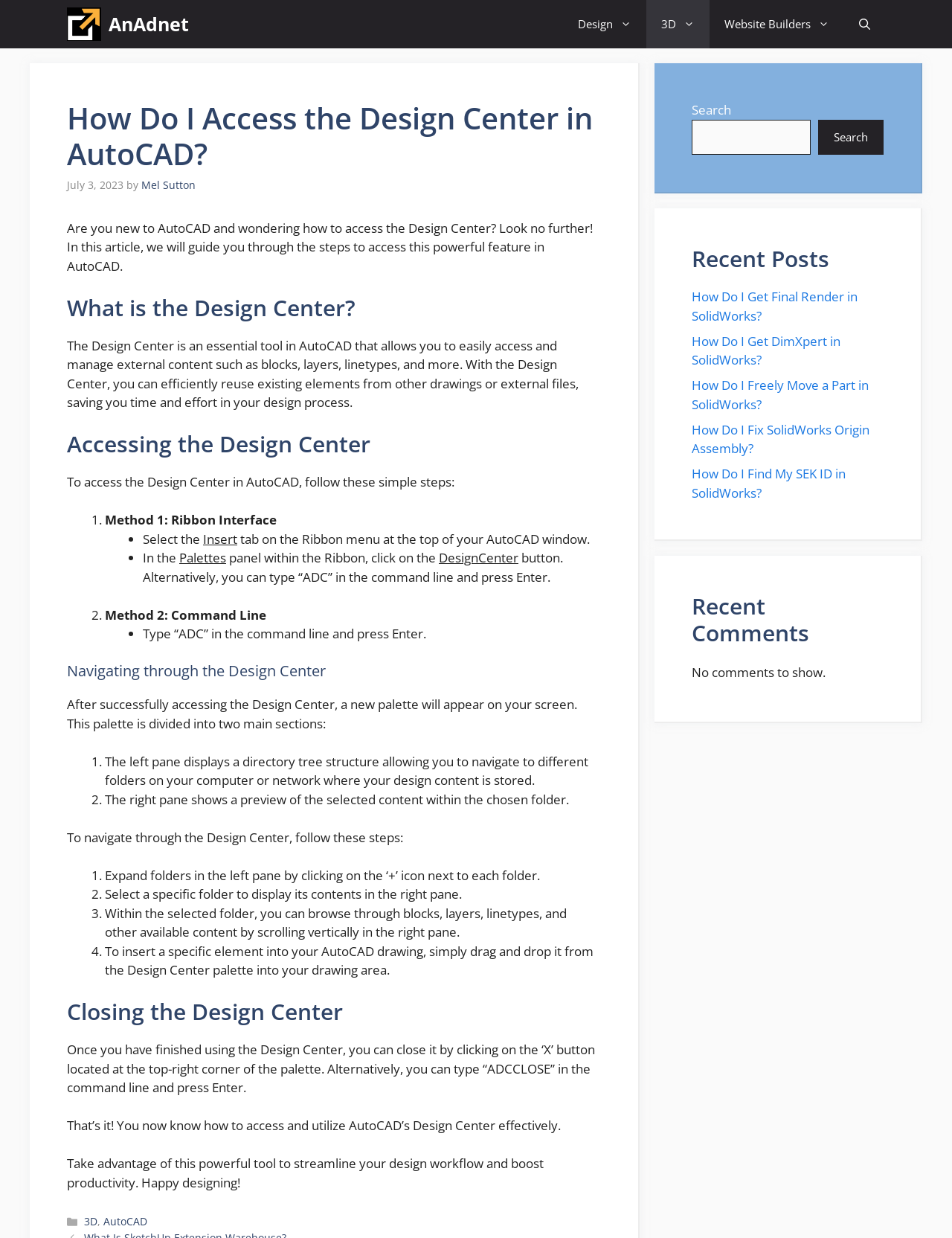Please analyze the image and give a detailed answer to the question:
How do you access the Design Center in AutoCAD?

To access the Design Center in AutoCAD, users can follow two methods. The first method is through the Ribbon Interface, where users can select the 'Insert' tab on the Ribbon menu at the top of the AutoCAD window, then click on the 'DesignCenter' button in the 'Palettes' panel. The second method is through the Command Line, where users can type 'ADC' and press Enter.